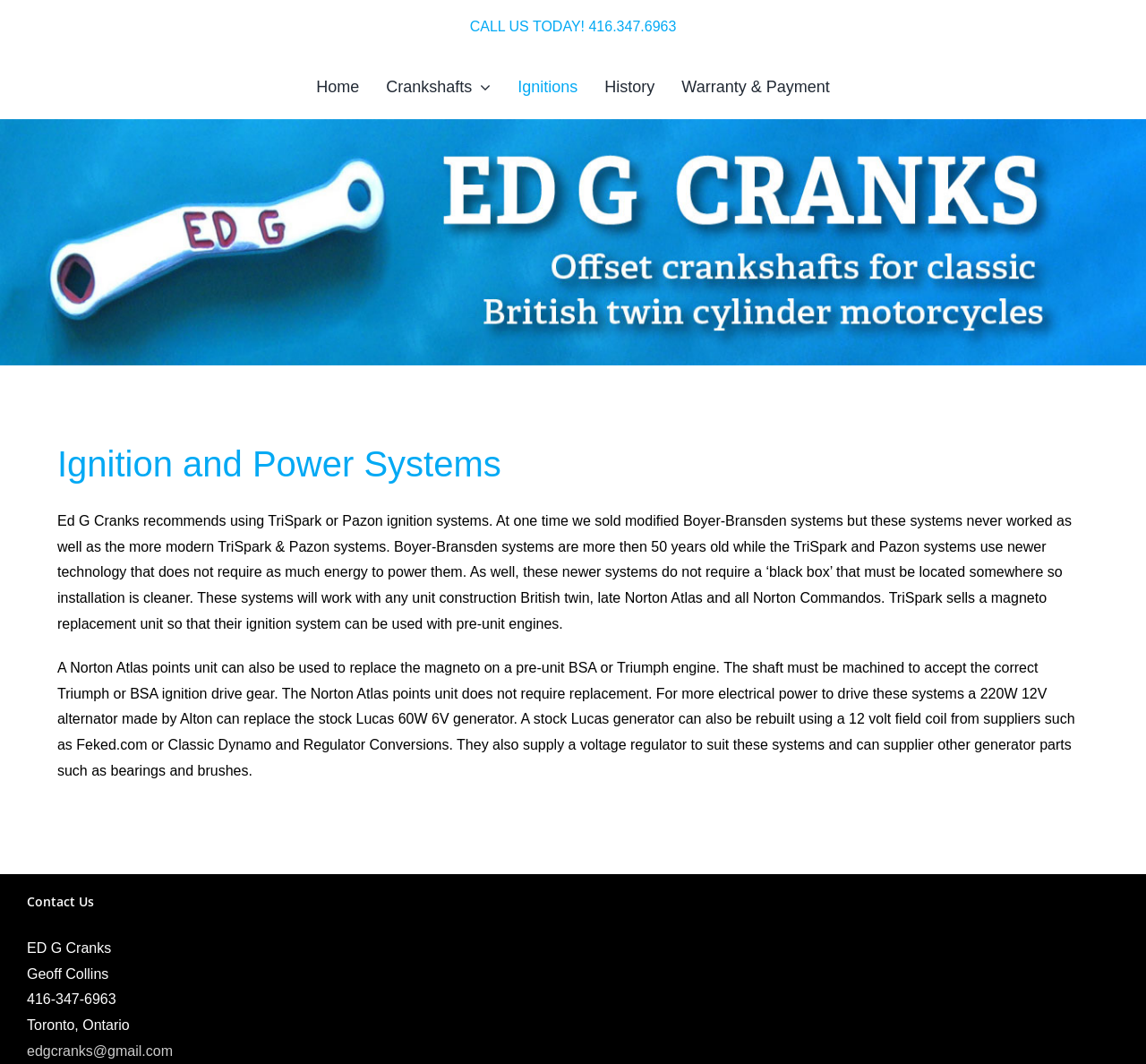Indicate the bounding box coordinates of the clickable region to achieve the following instruction: "Call the phone number."

[0.41, 0.018, 0.59, 0.032]